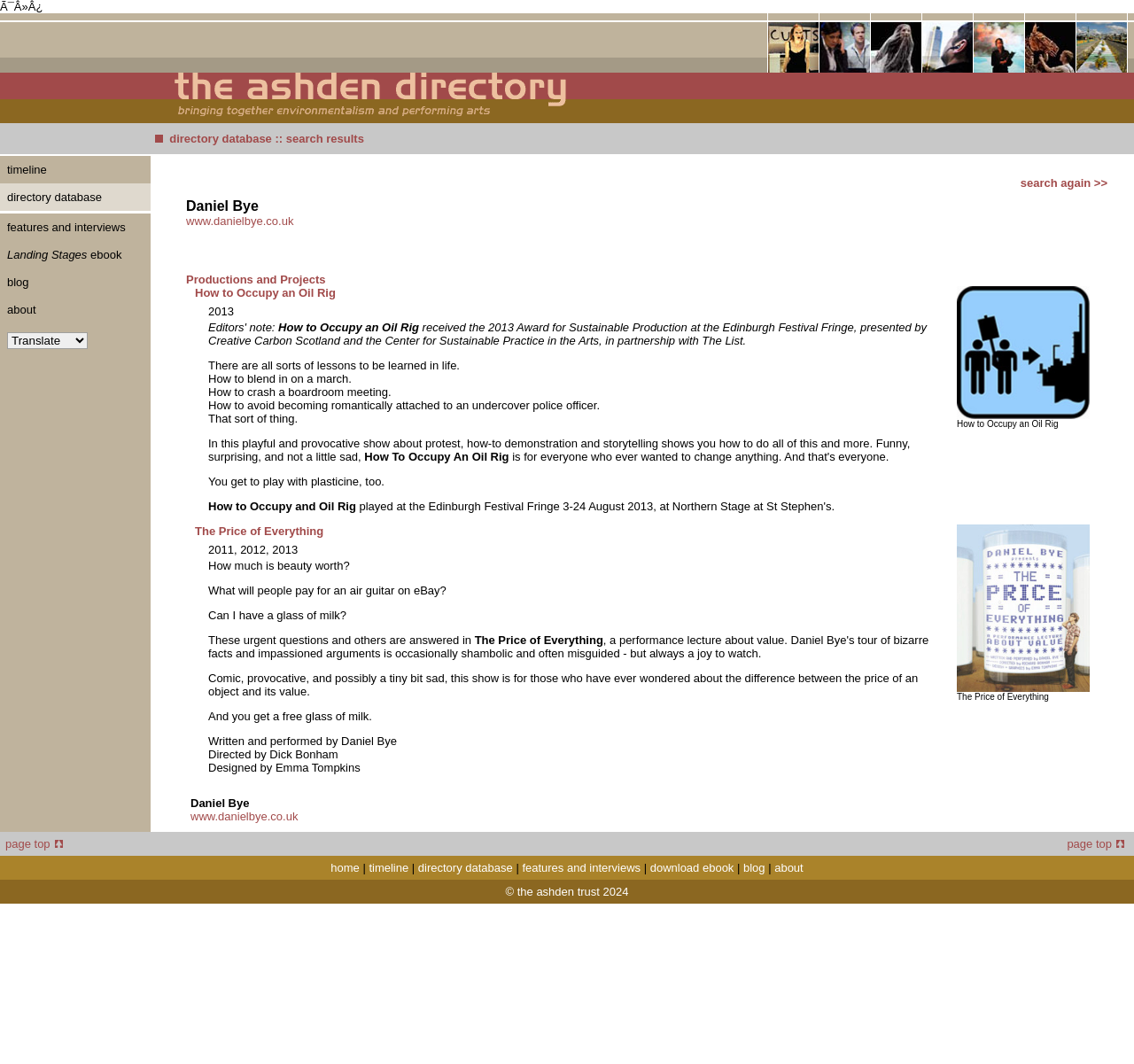Construct a comprehensive caption that outlines the webpage's structure and content.

The webpage is titled "The Ashden Directory" and has a header section at the top with a table containing the mailing list and photographs. Below the header, there is a section with a table containing the page title, which has a spacer image on the left and a title "The Ashden Directory" on the right.

The main content of the page is divided into two sections: a left-hand menu and the page content. The left-hand menu is a table with multiple rows, each containing a menu item. The menu items are not explicitly labeled, but they appear to be related to environmentalism and performance.

The page content section is a large table that spans the majority of the page. It has multiple rows, each containing a grid cell with an image and a corresponding text description. The images are spaced evenly apart, with spacer images in between. The text descriptions are brief and appear to be related to environmentalism and performance, with titles such as "the weather", "resilience", "oresteia cassandra", and "war horse".

There are a total of 17 images in the page content section, each with a corresponding text description. The images are arranged in a horizontal row, with spacer images separating them. The text descriptions are brief and provide a summary of the content of each image.

Overall, the webpage appears to be a directory or database of environmental and performance-related content, with a focus on images and brief descriptions.